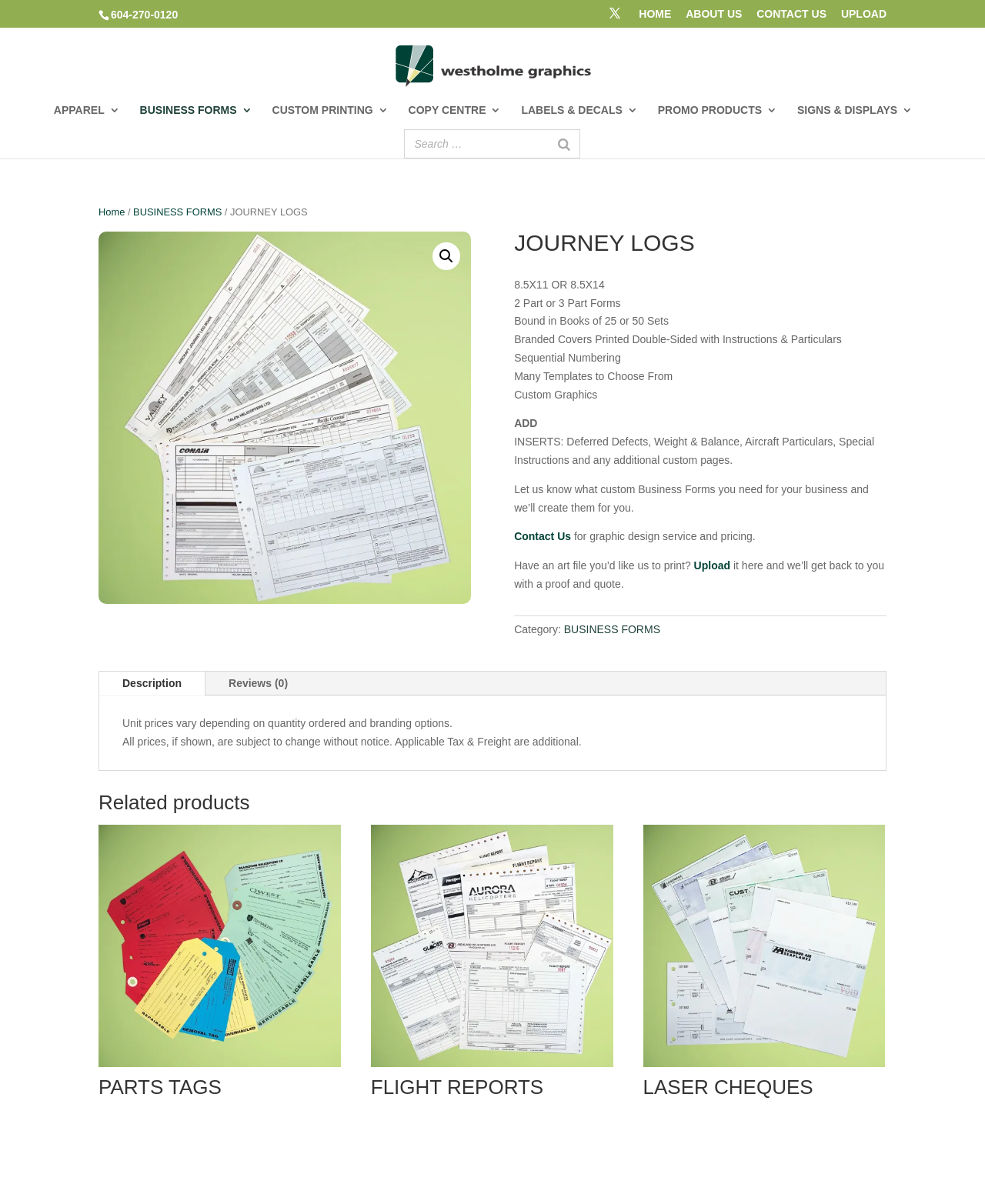Determine the bounding box coordinates for the clickable element required to fulfill the instruction: "View Related products". Provide the coordinates as four float numbers between 0 and 1, i.e., [left, top, right, bottom].

[0.1, 0.658, 0.9, 0.685]